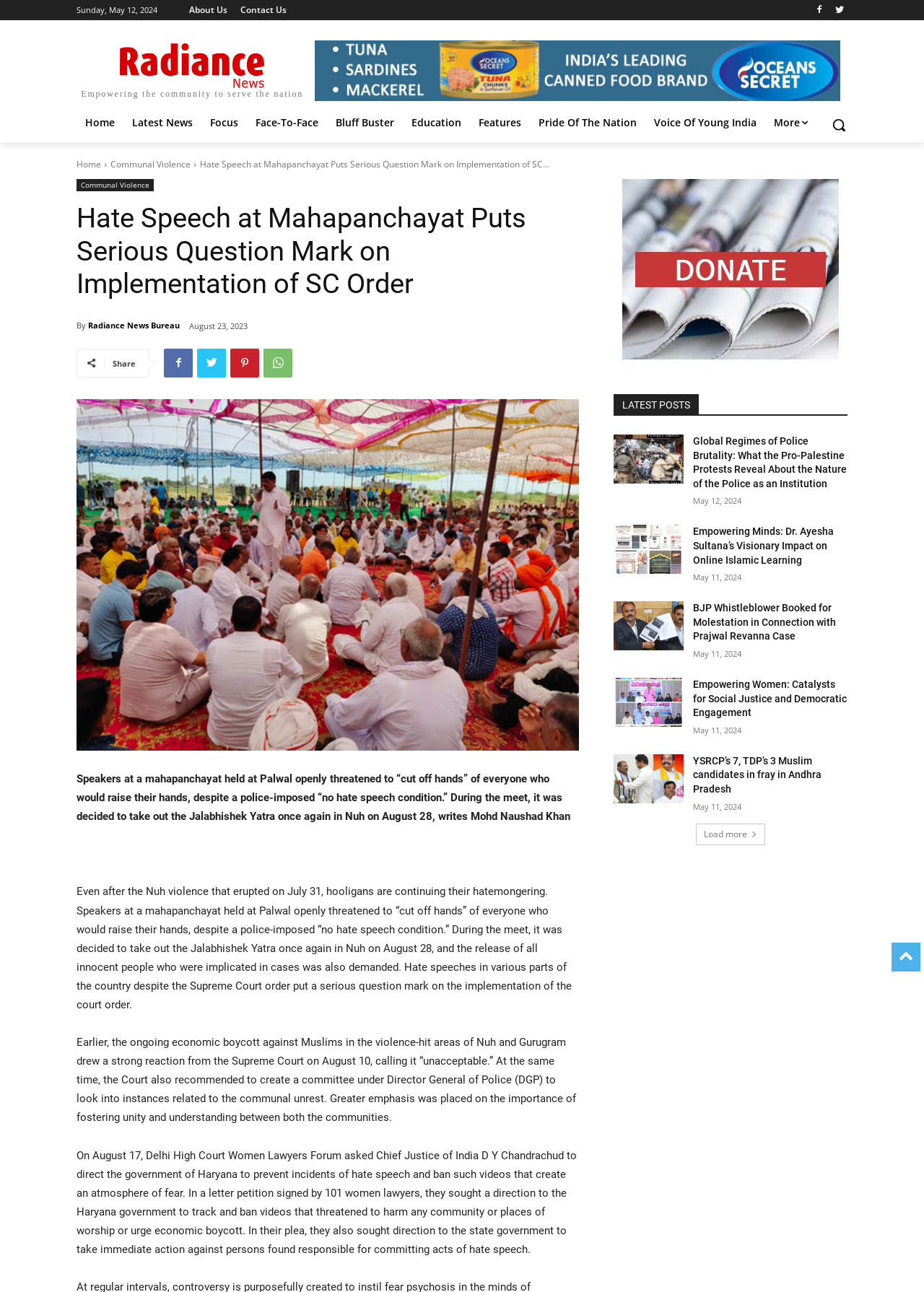Describe all the key features of the webpage in detail.

This webpage is from Radiance News, a news website that empowers the community to serve the nation. At the top, there is a navigation bar with links to "About Us", "Contact Us", and "Radiance News Empowering the community to serve the nation" accompanied by an image of the news organization's logo. Below the navigation bar, there is a table of contents with links to various sections of the website, including "Home", "Latest News", "Focus", "Face-To-Face", "Bluff Buster", "Education", "Features", "Pride Of The Nation", "Voice Of Young India", and "More".

The main article on the page is titled "Hate Speech at Mahapanchayat Puts Serious Question Mark on Implementation of SC Order" and is written by Radiance News Bureau. The article discusses hate speech at a mahapanchayat in Palwal, where speakers threatened to cut off hands of those who would raise their hands, despite a police-imposed "no hate speech condition". The article also mentions the decision to take out the Jalabhishek Yatra once again in Nuh on August 28 and the release of all innocent people who were implicated in cases.

Below the main article, there are several paragraphs of text that continue the discussion on hate speech and communal violence. There are also links to share the article on social media and a button to search the website.

On the right side of the page, there is a section titled "LATEST POSTS" that lists several recent articles, including "Global Regimes of Police Brutality: What the Pro-Palestine Protests Reveal About the Nature of the Police as an Institution", "Empowering Minds: Dr. Ayesha Sultana’s Visionary Impact on Online Islamic Learning", and "BJP Whistleblower Booked for Molestation in Connection with Prajwal Revanna Case". Each article is accompanied by a timestamp indicating when it was published.

At the bottom of the page, there is a link to "load more" articles.